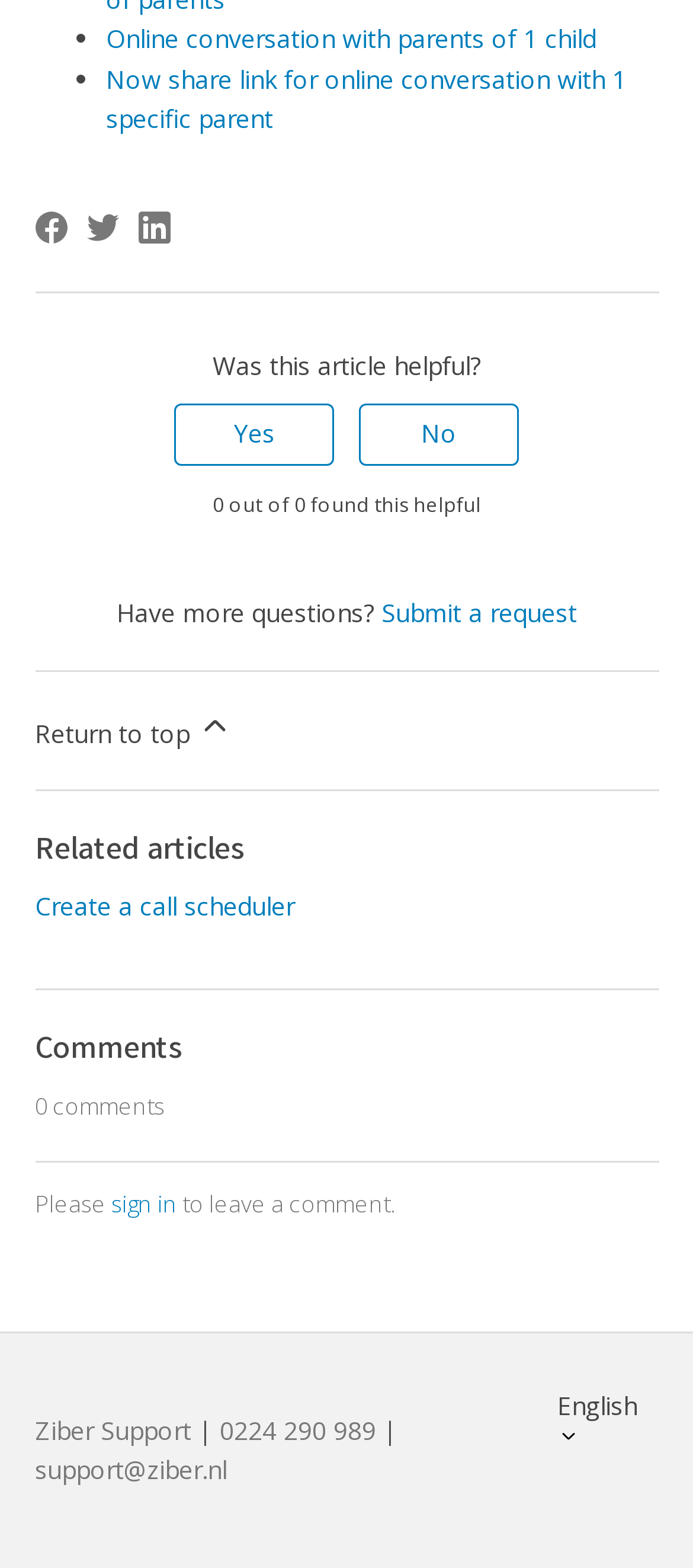Using the information from the screenshot, answer the following question thoroughly:
How many people found this article helpful?

I found a text on the webpage that says '0 out of 0 found this helpful', which indicates that zero people found this article helpful.